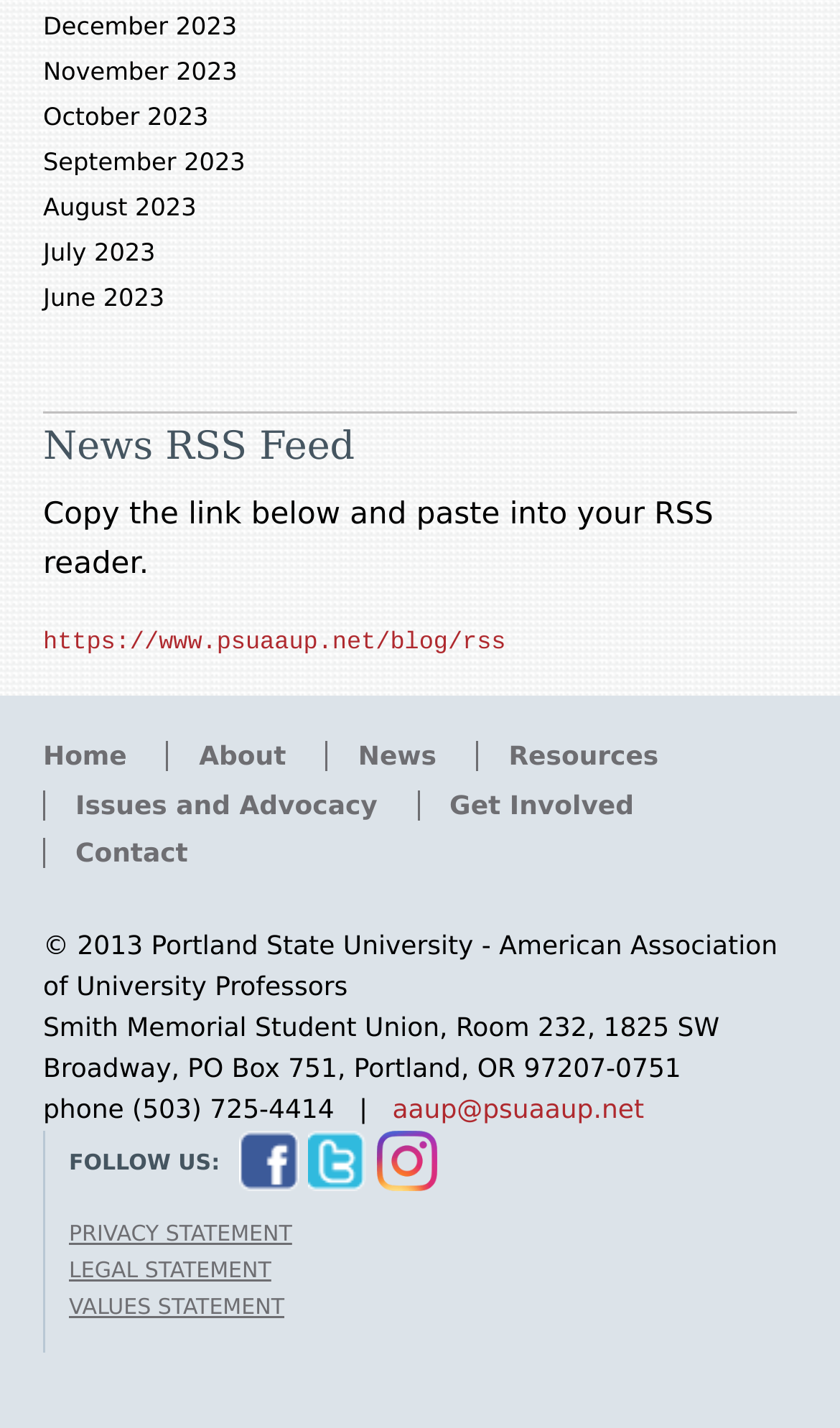Please predict the bounding box coordinates (top-left x, top-left y, bottom-right x, bottom-right y) for the UI element in the screenshot that fits the description: Issues and Advocacy

[0.054, 0.553, 0.485, 0.574]